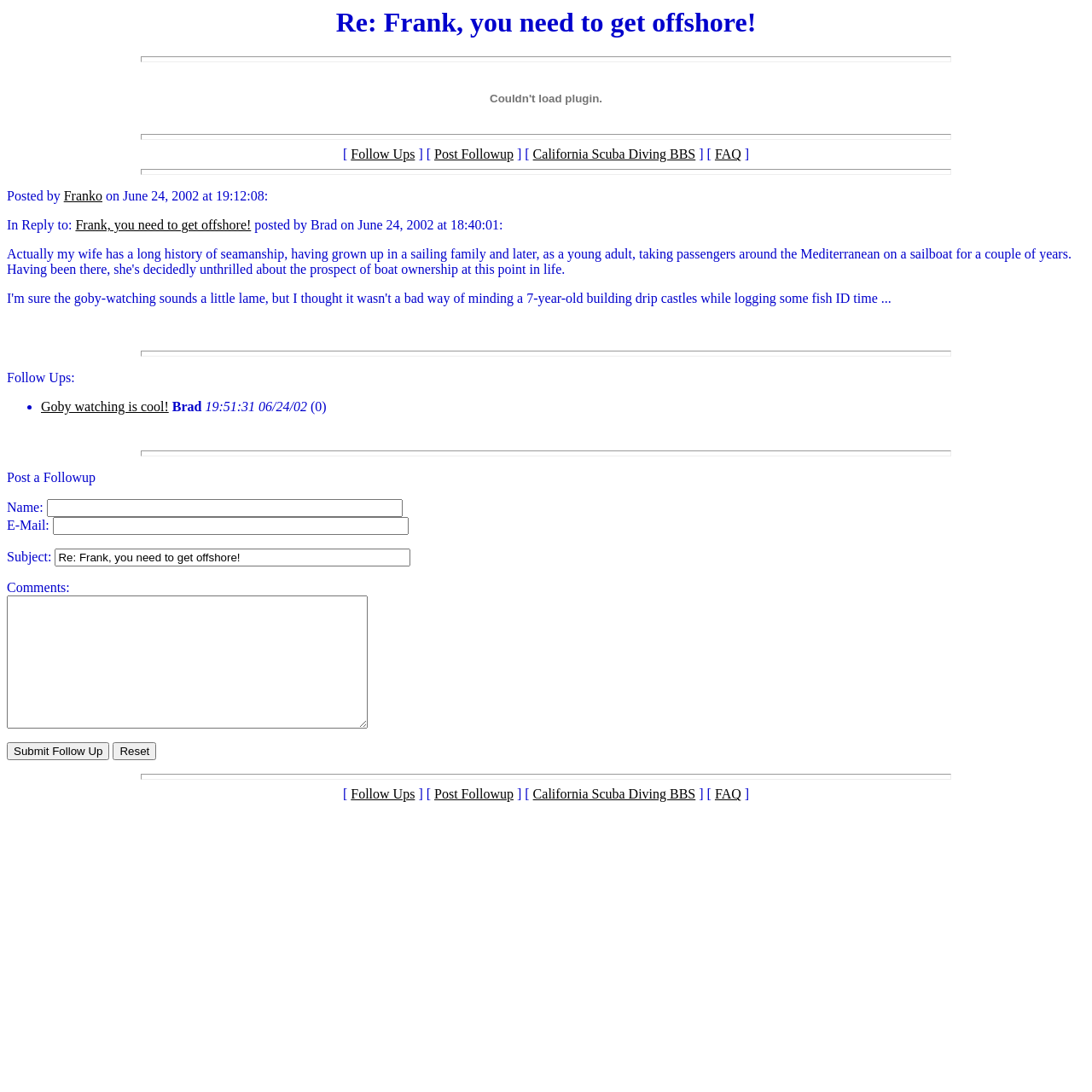Specify the bounding box coordinates of the area that needs to be clicked to achieve the following instruction: "Click on the 'Submit Follow Up' button".

[0.006, 0.68, 0.1, 0.696]